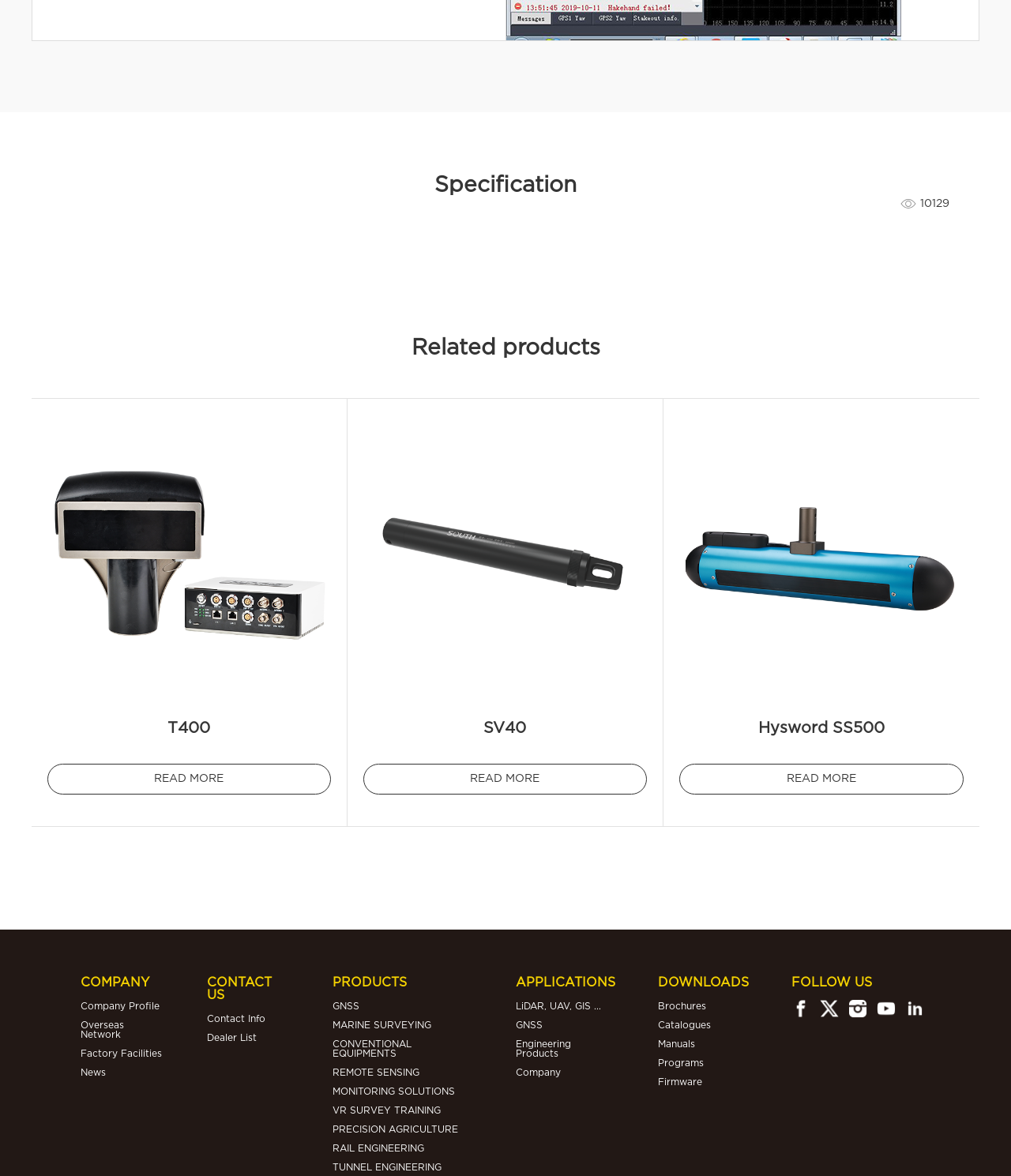Pinpoint the bounding box coordinates of the element you need to click to execute the following instruction: "Explore GNSS products". The bounding box should be represented by four float numbers between 0 and 1, in the format [left, top, right, bottom].

[0.329, 0.85, 0.468, 0.863]